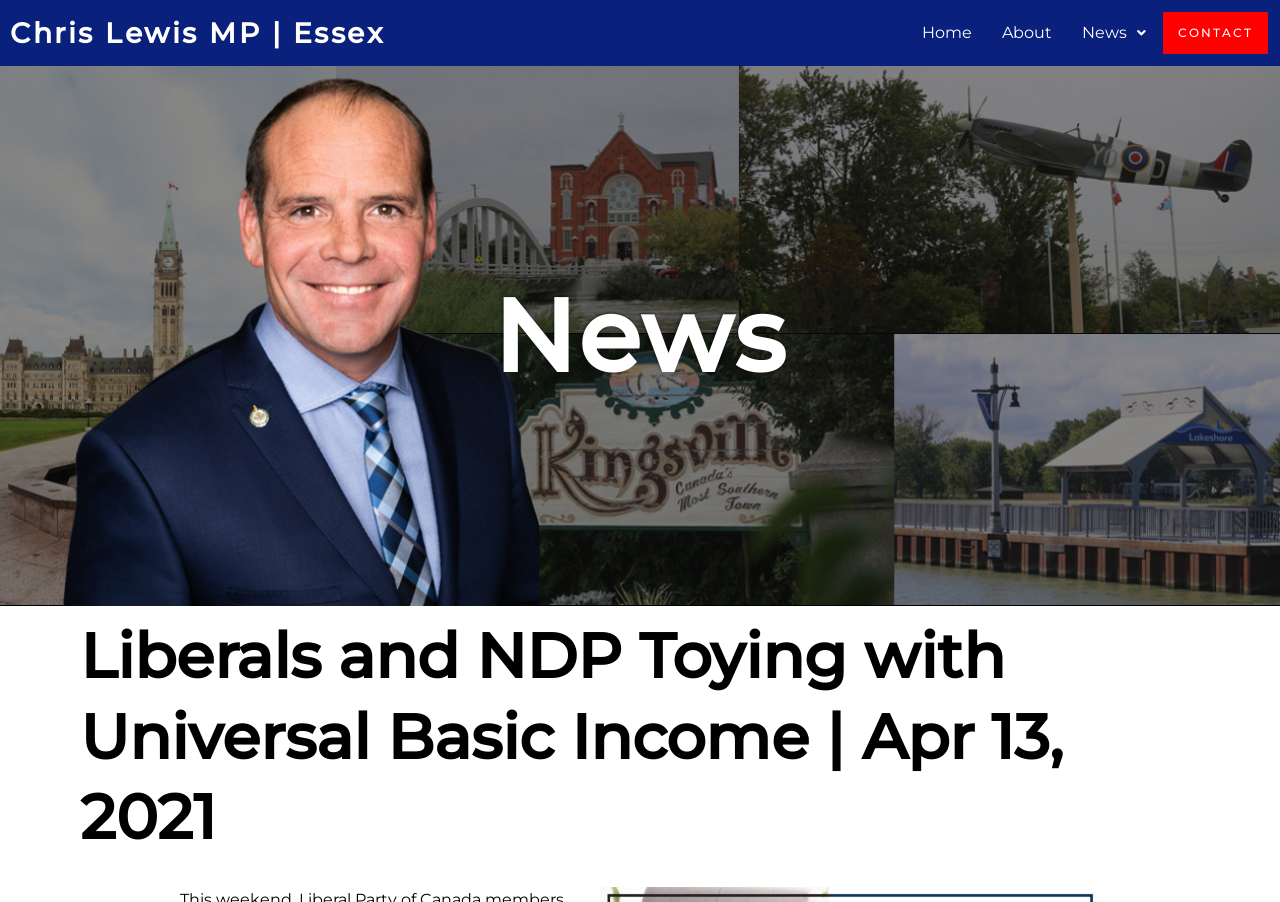What is the last navigation link at the top?
Answer the question based on the image using a single word or a brief phrase.

CONTACT